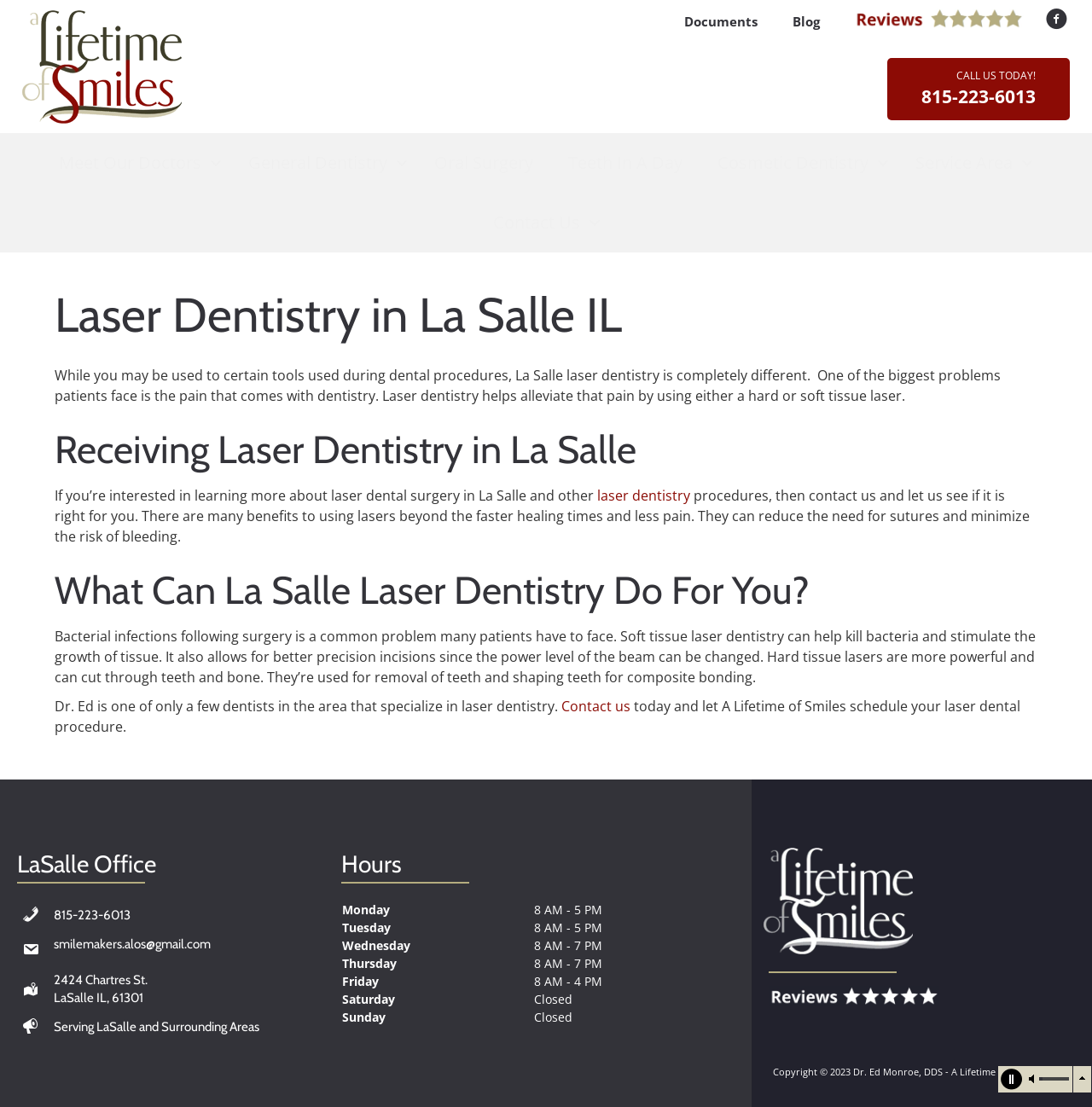What is the phone number to call for laser dentistry? Analyze the screenshot and reply with just one word or a short phrase.

815-223-6013